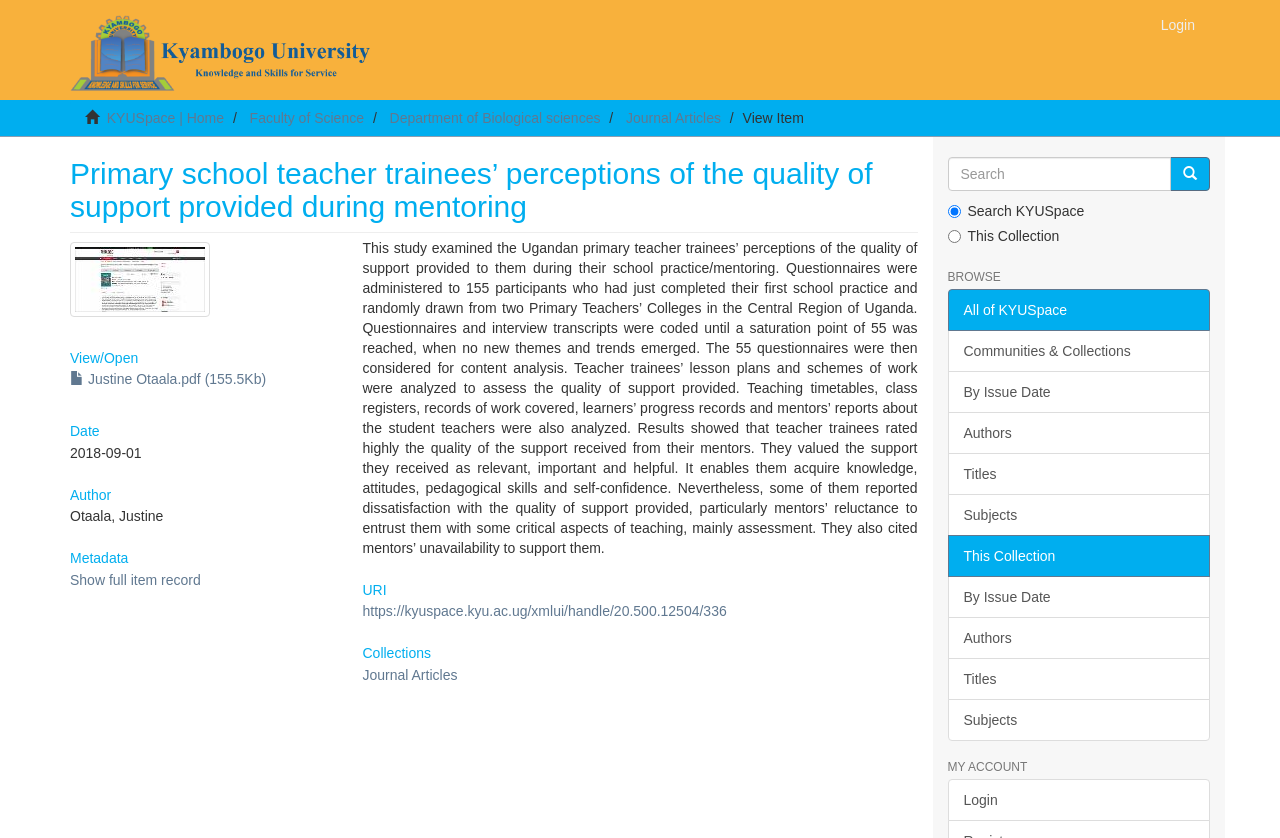Pinpoint the bounding box coordinates of the element to be clicked to execute the instruction: "View the full item record".

[0.055, 0.682, 0.157, 0.701]